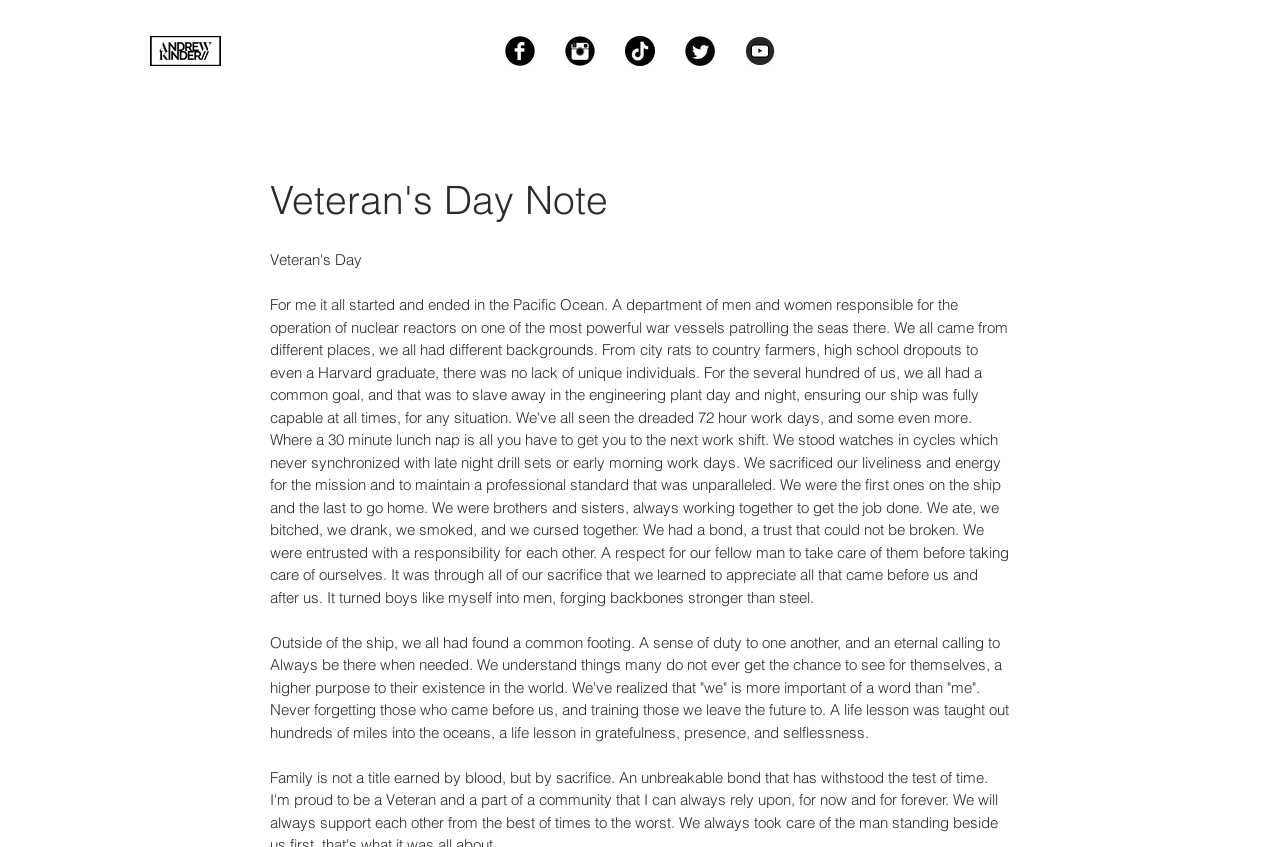Respond to the question below with a single word or phrase: What is the purpose of the author's existence?

higher purpose